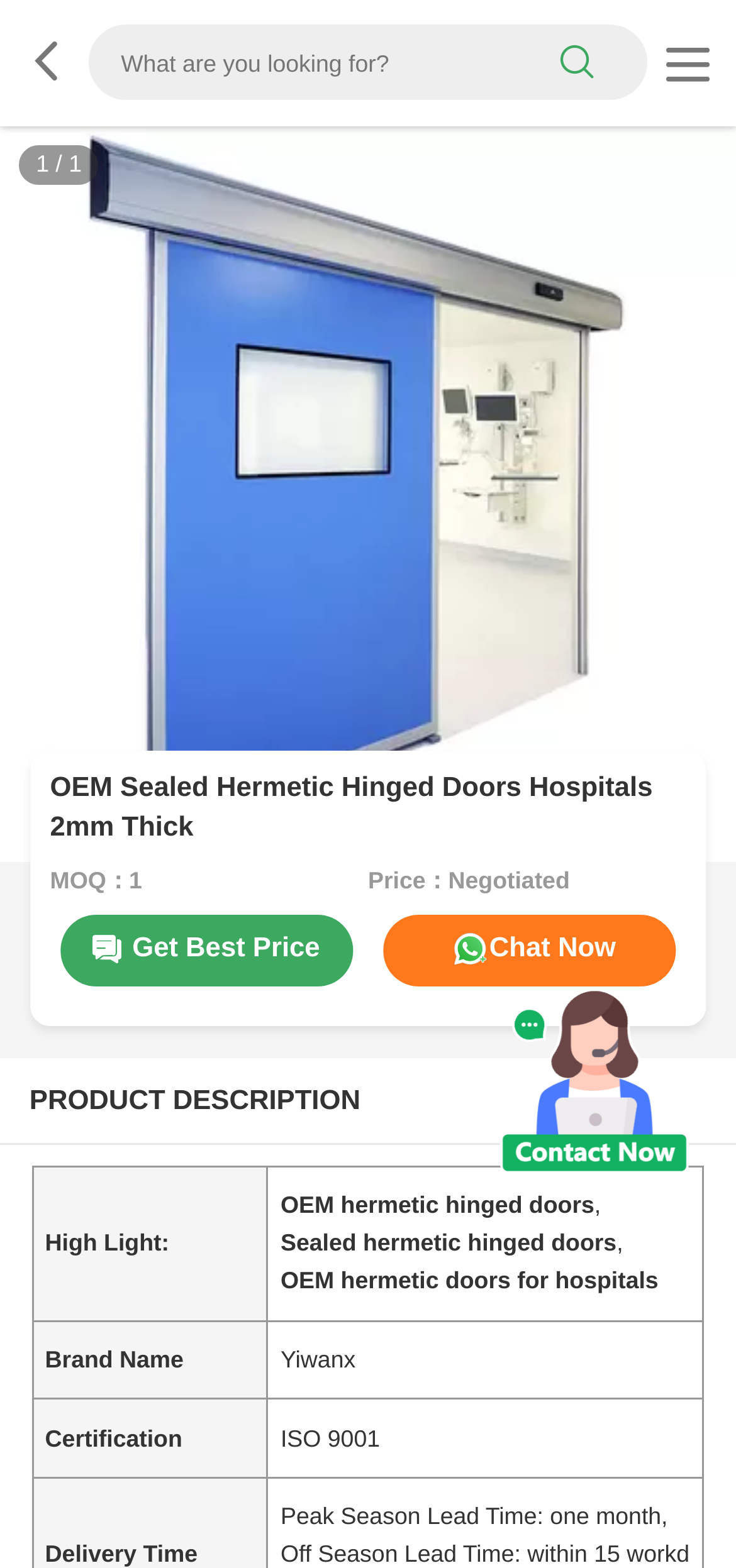How many types of hermetic doors are mentioned?
Look at the screenshot and respond with one word or a short phrase.

3